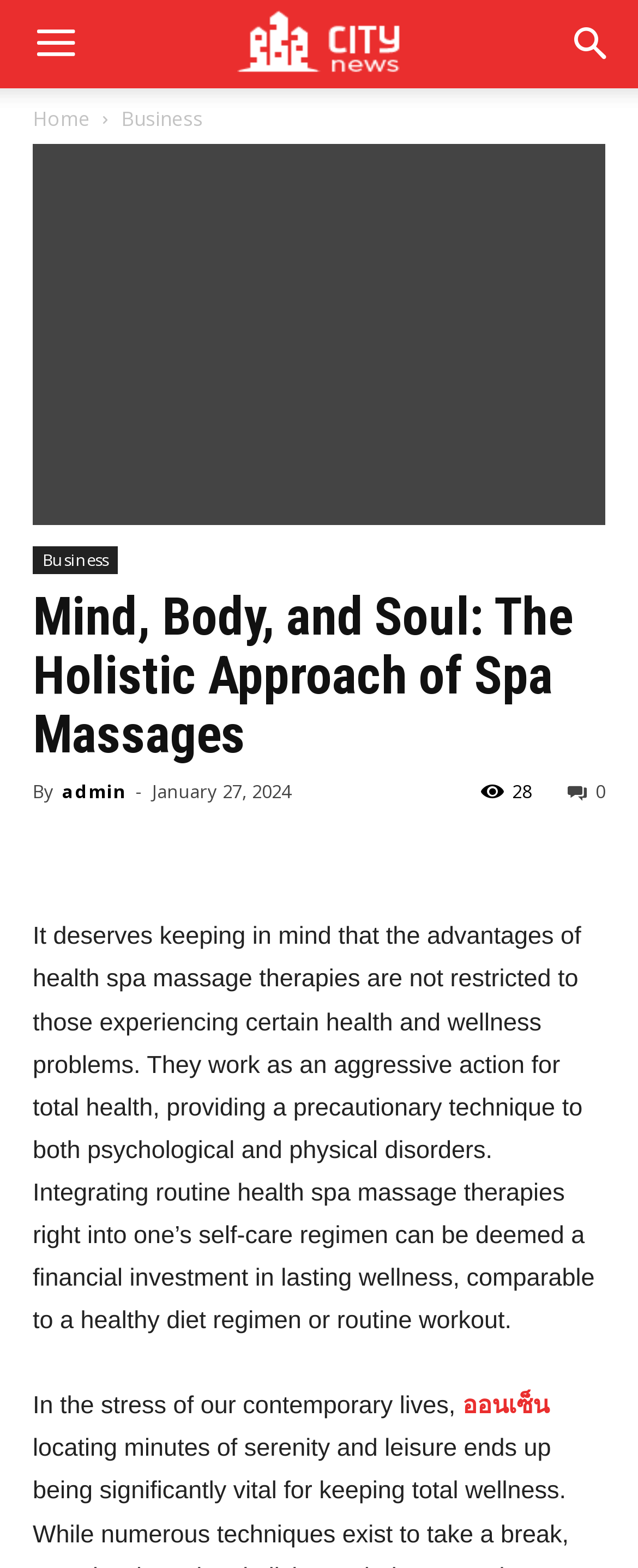Write a detailed summary of the webpage, including text, images, and layout.

This webpage is about the holistic approach of spa massages, with a focus on its benefits for overall health and wellness. At the top right corner, there is a button with an icon and a link with an icon on the top left corner. Below these elements, there is a navigation menu with links to "Home" and "Business".

The main content of the page is divided into two sections. The top section features a large image that spans almost the entire width of the page, with a link embedded within it. Above the image, there is a header section with a link to "Business" and a heading that reads "Mind, Body, and Soul: The Holistic Approach of Spa Massages". Below the heading, there is a byline with the author's name, "admin", and a timestamp indicating that the article was published on January 27, 2024.

The main article text is divided into two paragraphs. The first paragraph explains that the benefits of health spa massage therapies are not limited to those experiencing certain health problems, but rather work as a preventive measure for overall health. The second paragraph begins with a sentence about the stress of modern life and includes a link to "ออนเซ็น".

On the right side of the page, there are several social media links, including icons for Facebook, Twitter, Instagram, and LinkedIn.